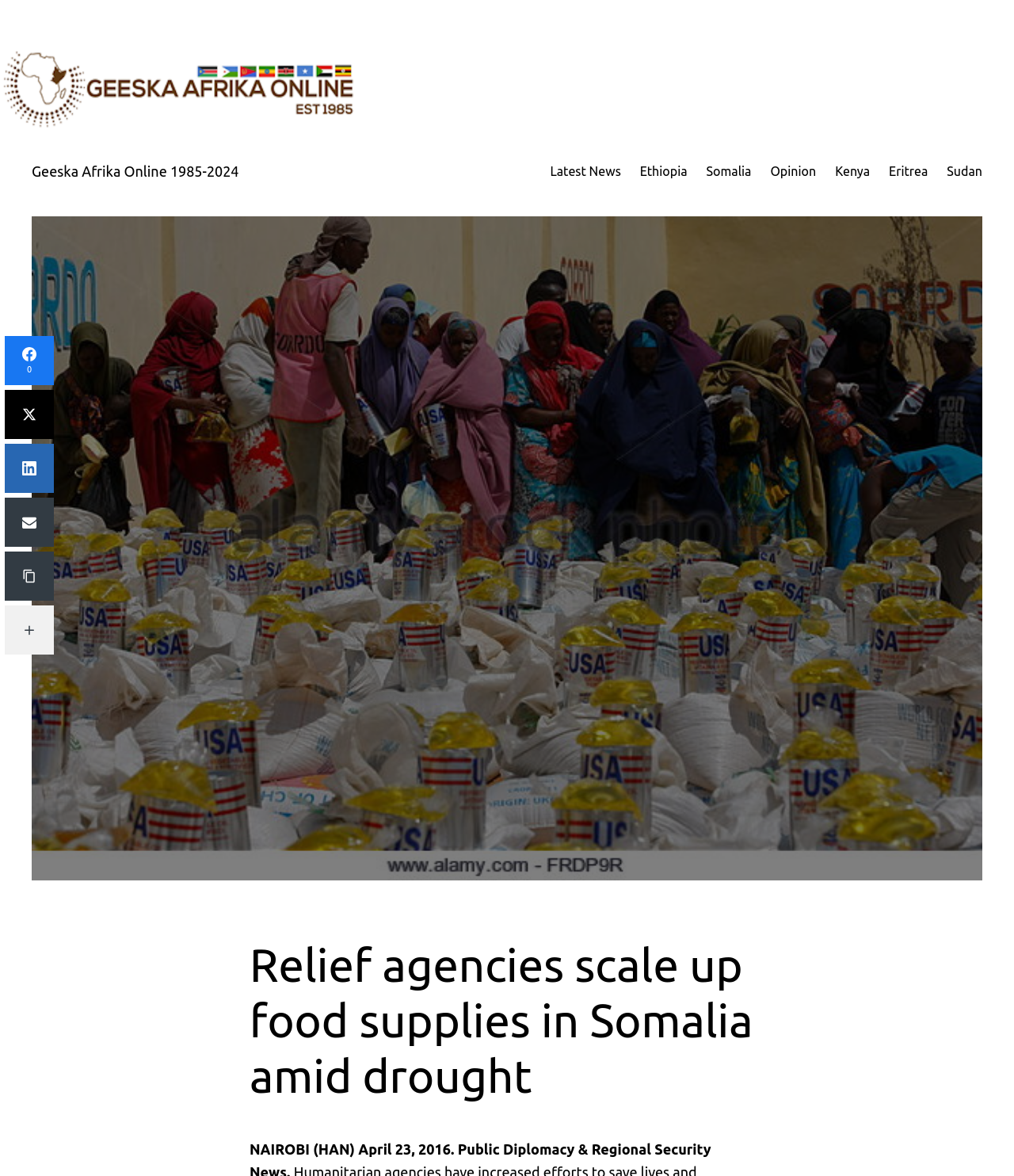Describe all the key features of the webpage in detail.

The webpage appears to be a news article page, with a focus on humanitarian efforts in Somalia. At the top of the page, there is a figure element, which is likely a logo or banner, spanning the entire width of the page. Below this, there is a link to "Geeska Afrika Online 1985-2024" and a navigation menu labeled "AMP Menus" that contains links to various news categories, including "Latest News", "Ethiopia", "Somalia", "Opinion", "Kenya", "Eritrea", and "Sudan".

The main content of the page is a news article with the heading "Relief agencies scale up food supplies in Somalia amid drought", which is positioned near the bottom of the page. Above this heading, there is a large figure element that takes up most of the page's width and height, likely an image related to the article.

On the left side of the page, there are social media links to Facebook, Twitter, LinkedIn, and Email, as well as a "Copy Link" button and another link with no text. Below these links, there is a static text element that reads "More Networks". At the very bottom of the page, there is a small image, likely an icon or a separator.

Overall, the page has a simple layout with a focus on the main news article and easy access to social media links and navigation menus.